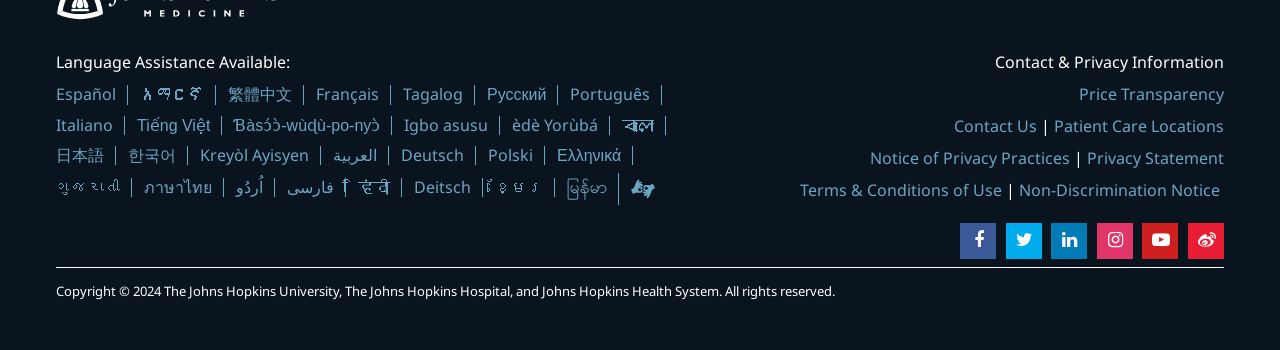What is the copyright information on the webpage?
Using the image, answer in one word or phrase.

Copyright 2024 The Johns Hopkins University